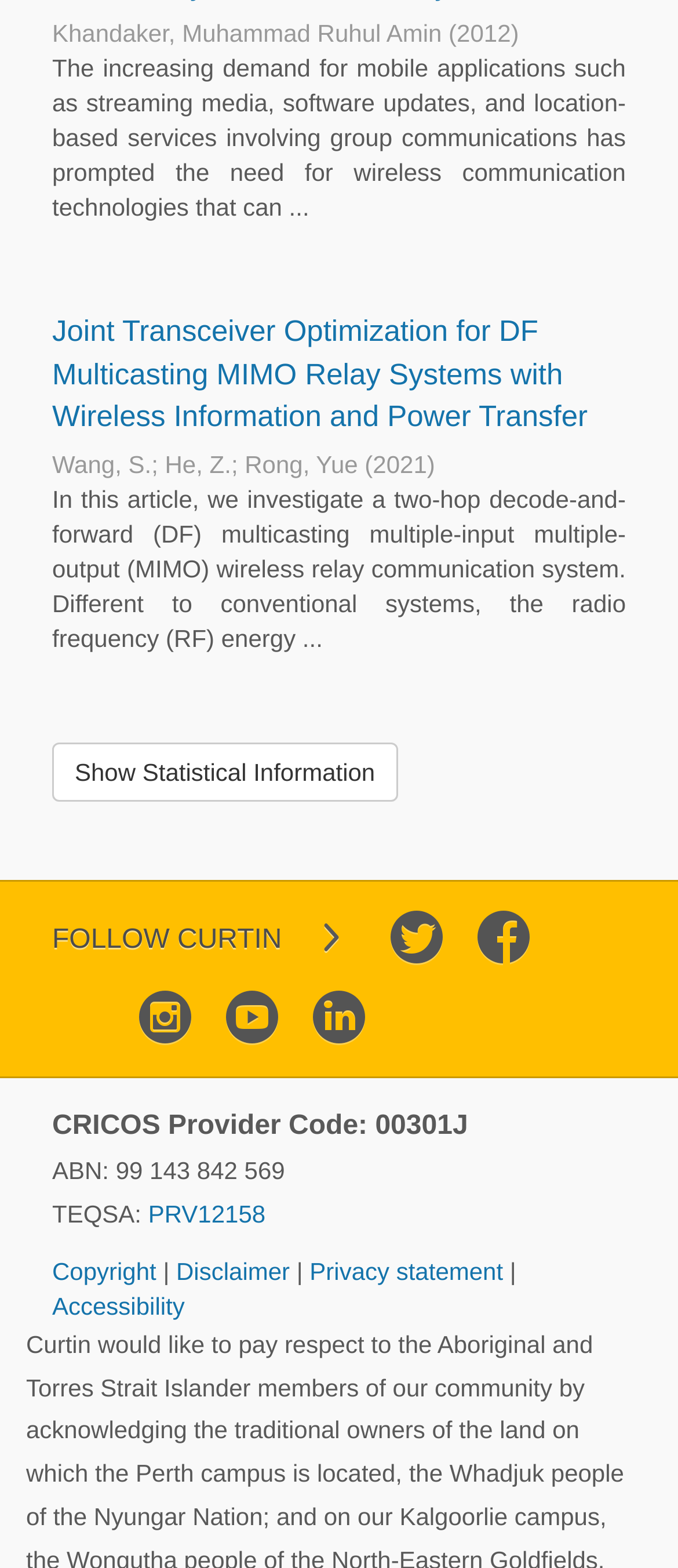Extract the bounding box coordinates of the UI element described by: "Show Statistical Information". The coordinates should include four float numbers ranging from 0 to 1, e.g., [left, top, right, bottom].

[0.077, 0.474, 0.587, 0.512]